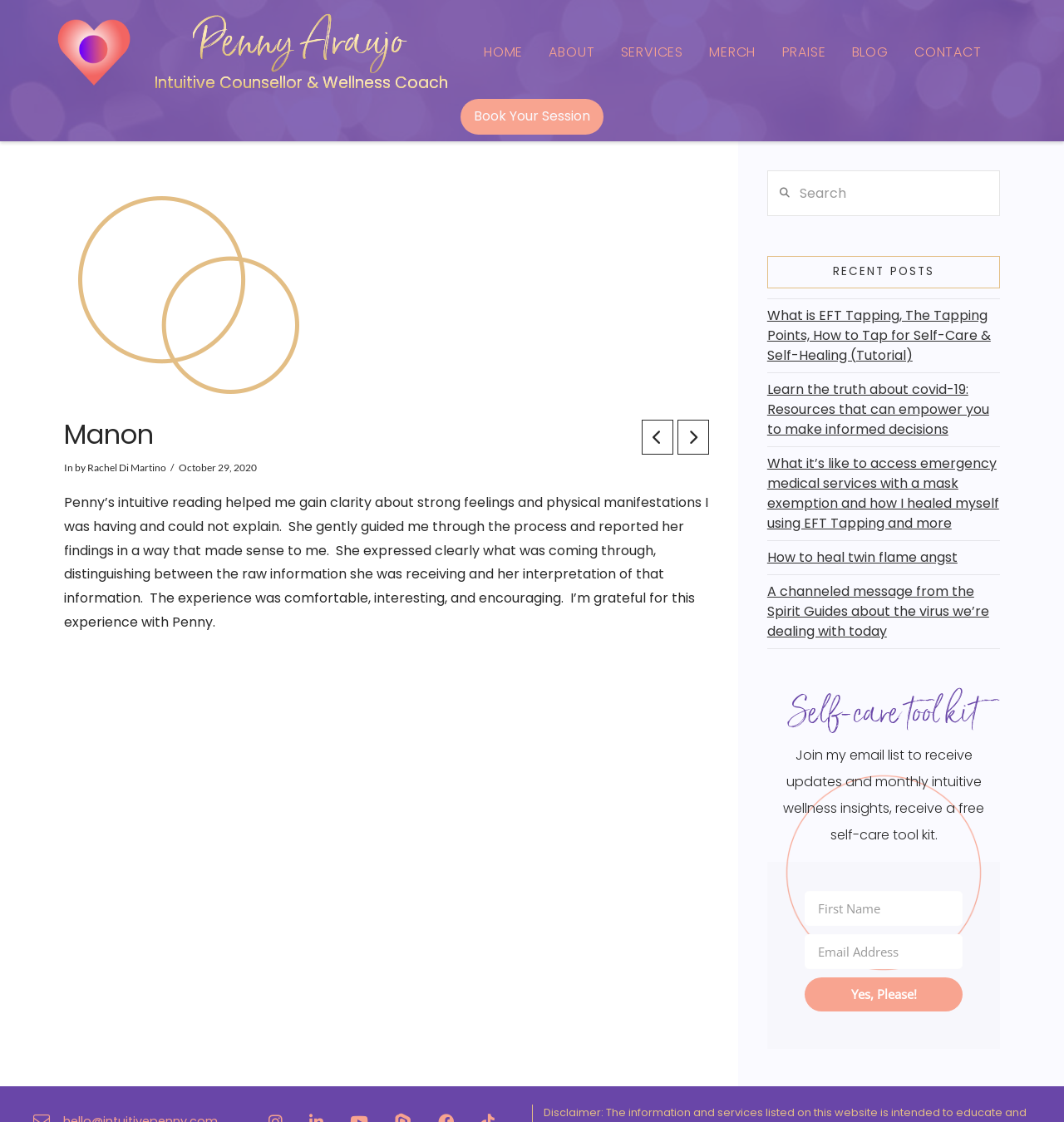What is the purpose of the search box?
Provide a detailed and well-explained answer to the question.

The search box is located in the complementary section of the webpage, and its purpose is to allow users to search for specific content within the website.